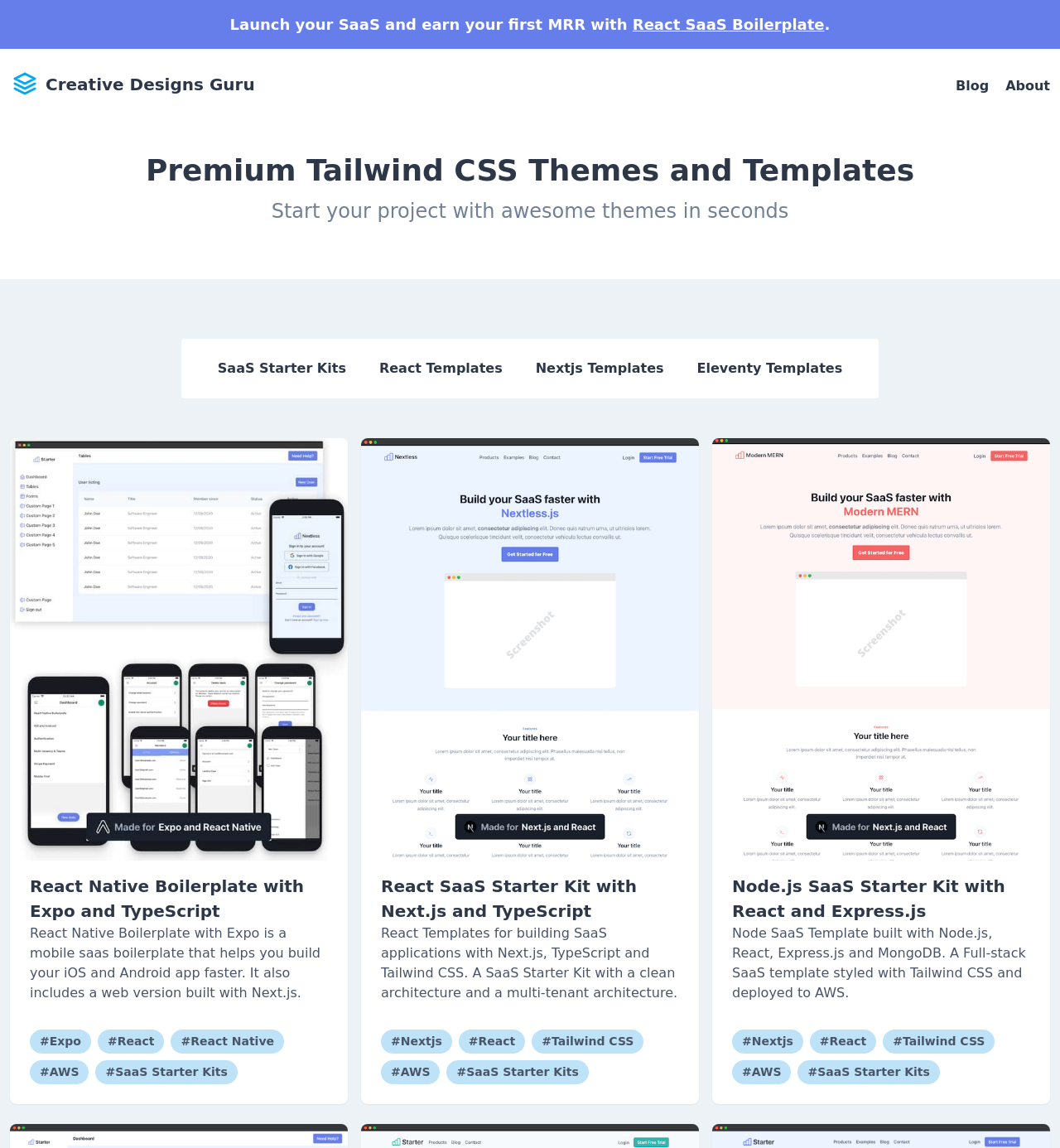Please determine the bounding box coordinates of the element's region to click in order to carry out the following instruction: "Explore the SaaS Starter Kits". The coordinates should be four float numbers between 0 and 1, i.e., [left, top, right, bottom].

[0.193, 0.307, 0.339, 0.335]